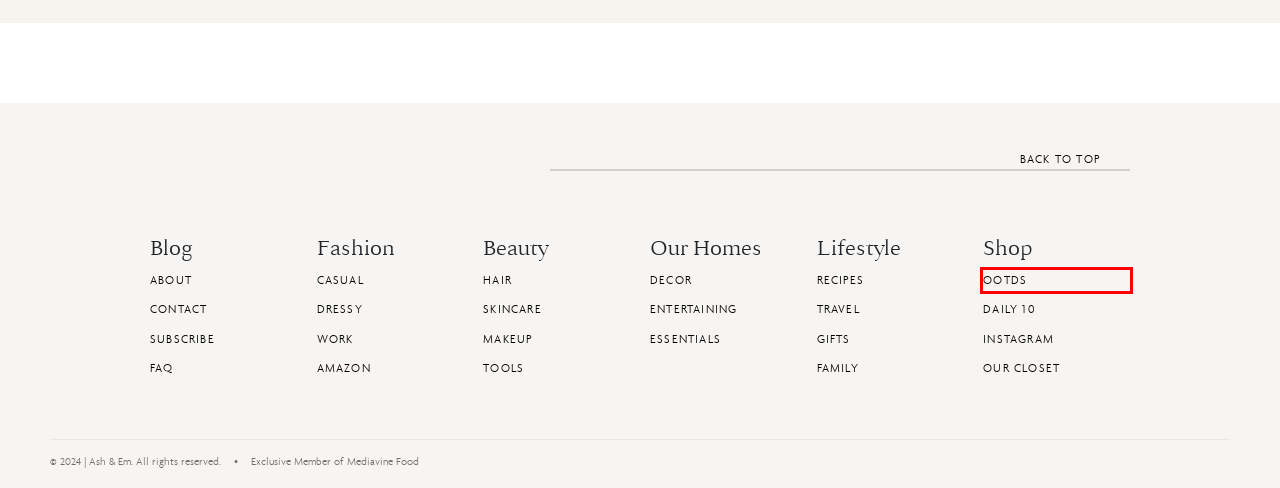Observe the screenshot of a webpage with a red bounding box highlighting an element. Choose the webpage description that accurately reflects the new page after the element within the bounding box is clicked. Here are the candidates:
A. Subscribe - Ashley & Emily
B. Ashley & Emily
C. Fashion Archives - Ashley & Emily
D. Amazon Prime Day 2023 - Ashley & Emily
E. Shop - Ashley & Emily
F. Outfits - Ashley & Emily
G. chloédigital - Contact
H. Beauty Archives - Ashley & Emily

F